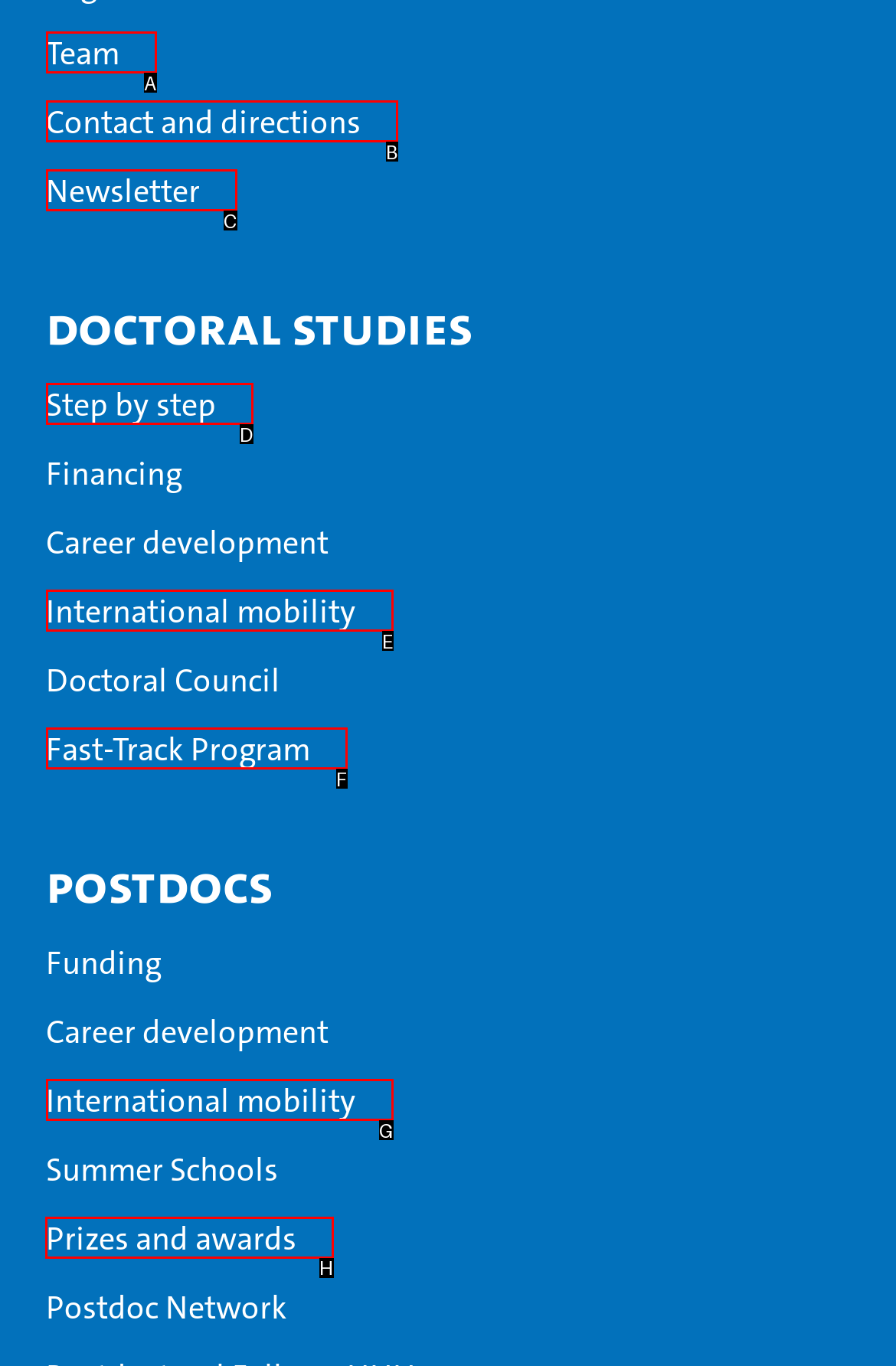Choose the letter that corresponds to the correct button to accomplish the task: Check Prizes and awards
Reply with the letter of the correct selection only.

H